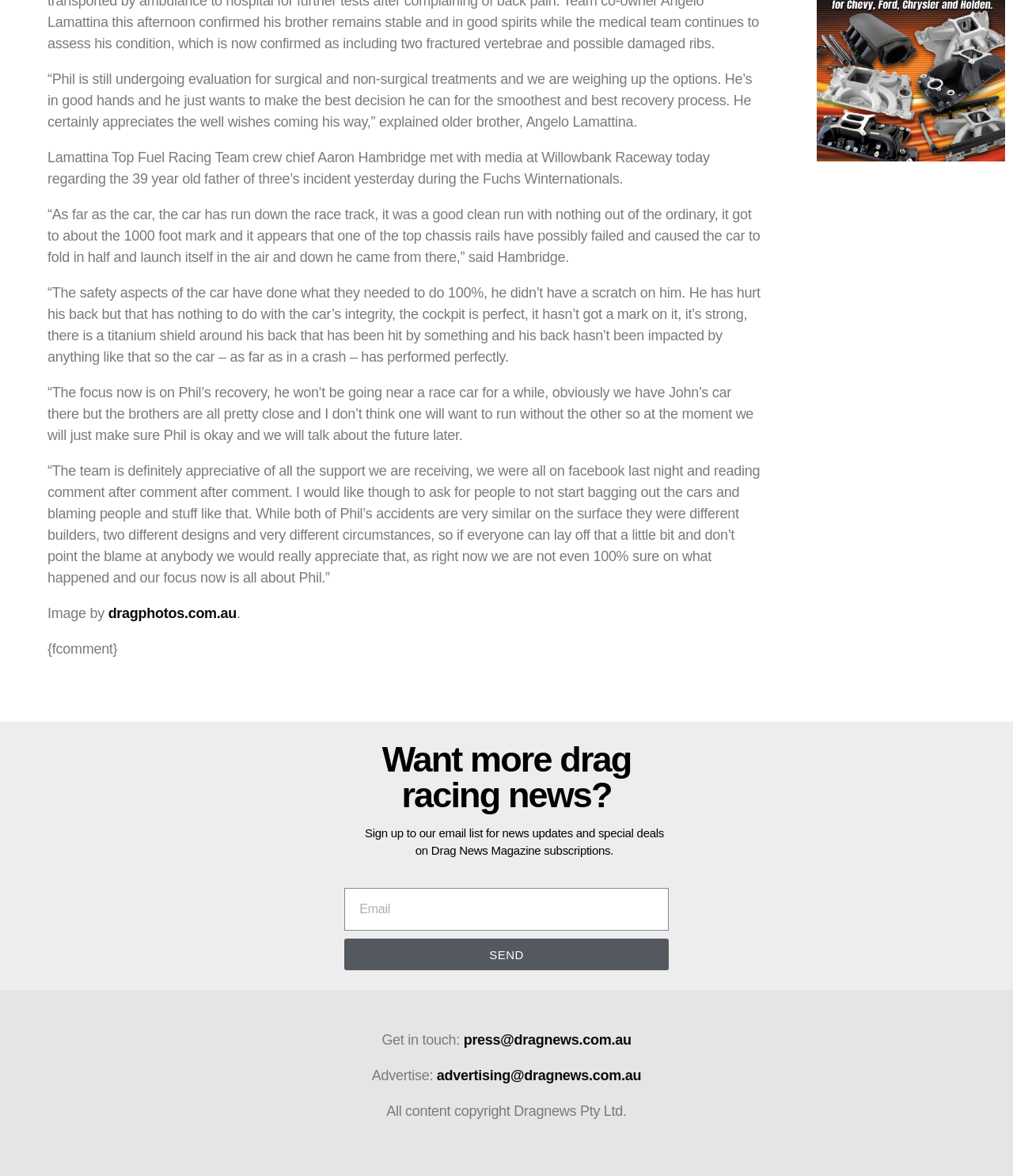Observe the image and answer the following question in detail: What is the purpose of the textbox?

The textbox is required and is located next to a button that says 'SEND', suggesting that it is for users to enter their email address to sign up for news updates and special deals on Drag News Magazine subscriptions.